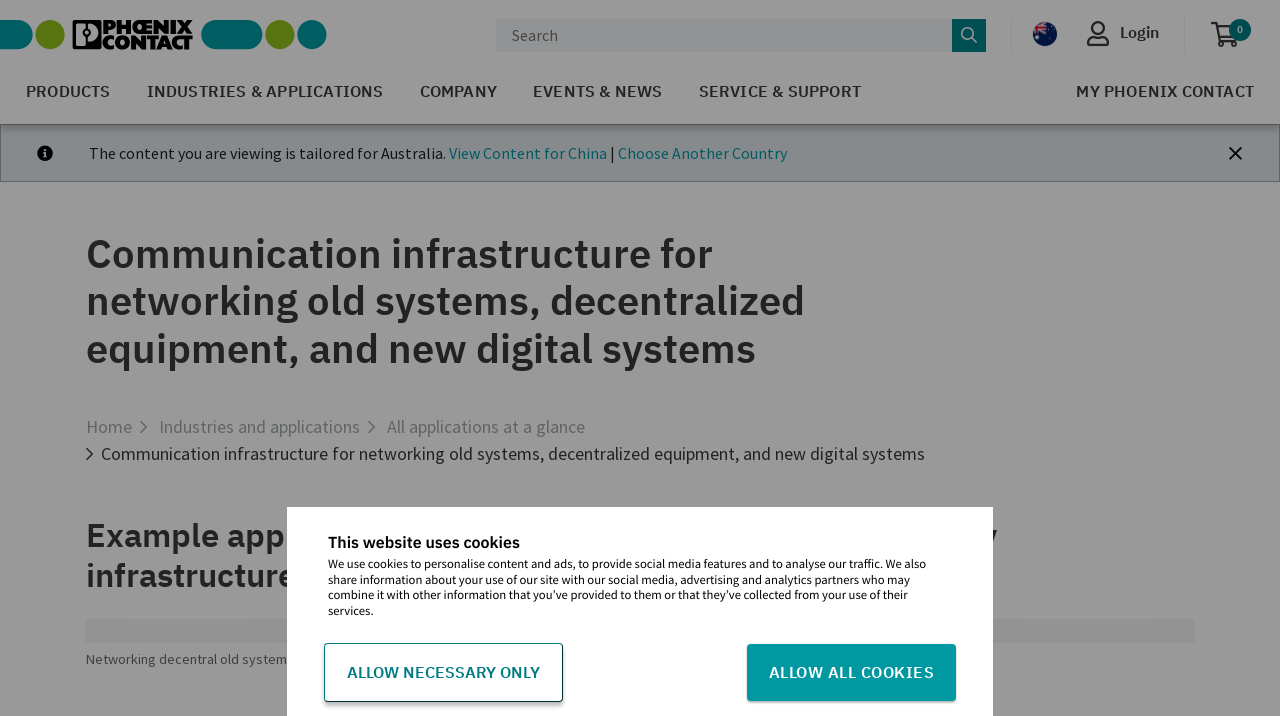For the given element description Company, determine the bounding box coordinates of the UI element. The coordinates should follow the format (top-left x, top-left y, bottom-right x, bottom-right y) and be within the range of 0 to 1.

[0.326, 0.099, 0.39, 0.169]